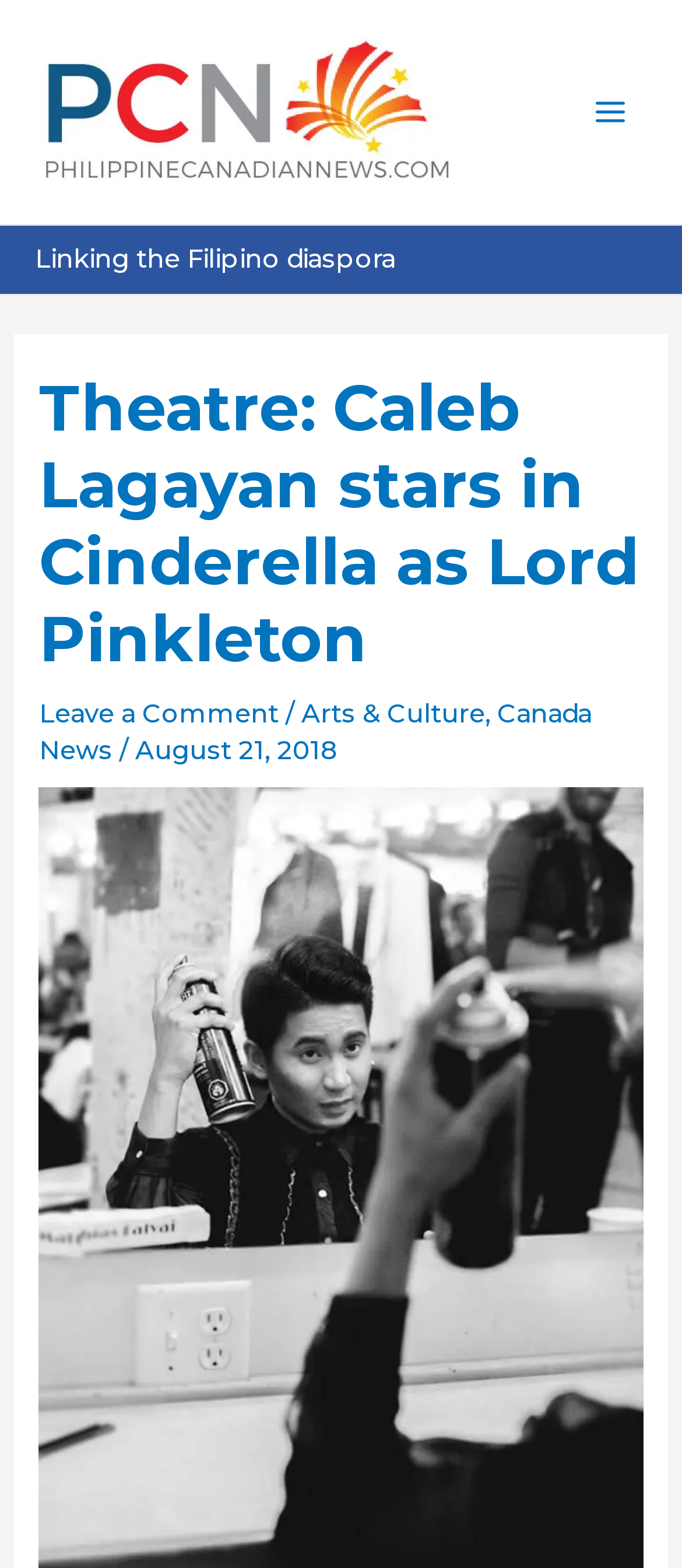What is the name of the actor in the photo?
Can you provide an in-depth and detailed response to the question?

The answer can be found by looking at the meta description, which mentions 'Caleb Lagayan wears a barong as Lord Pinkleton.'